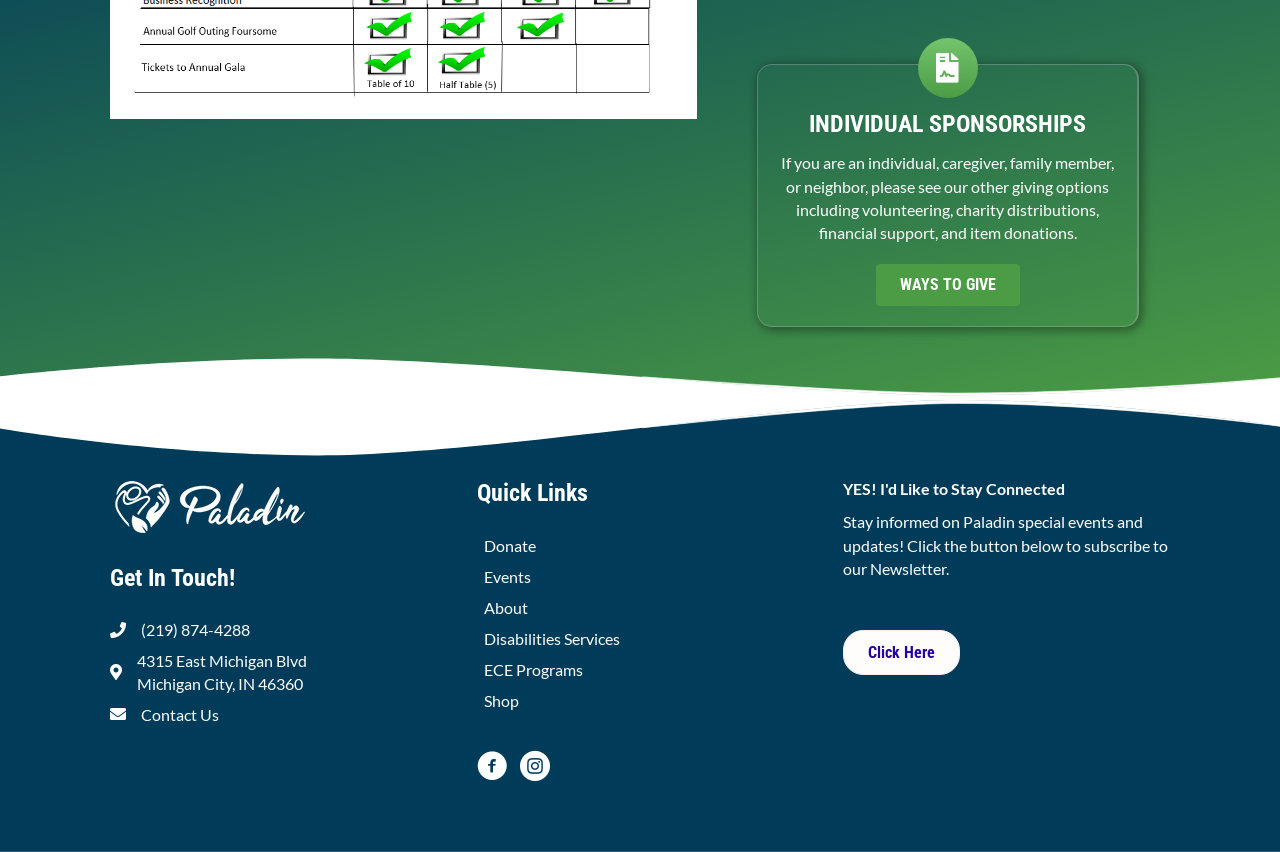Identify the bounding box of the UI element described as follows: "About". Provide the coordinates as four float numbers in the range of 0 to 1 [left, top, right, bottom].

[0.372, 0.696, 0.643, 0.731]